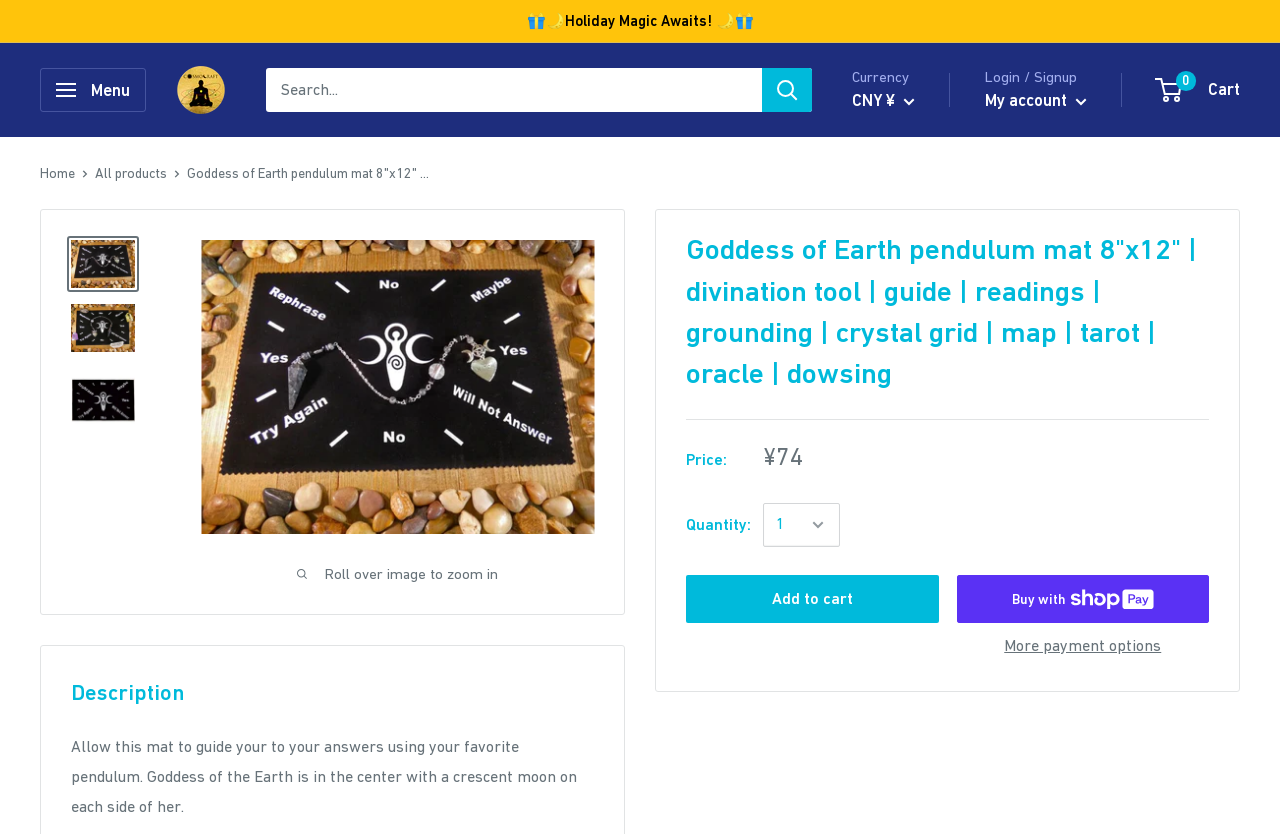Provide a one-word or brief phrase answer to the question:
What is the price of the Goddess of Earth pendulum mat?

¥74